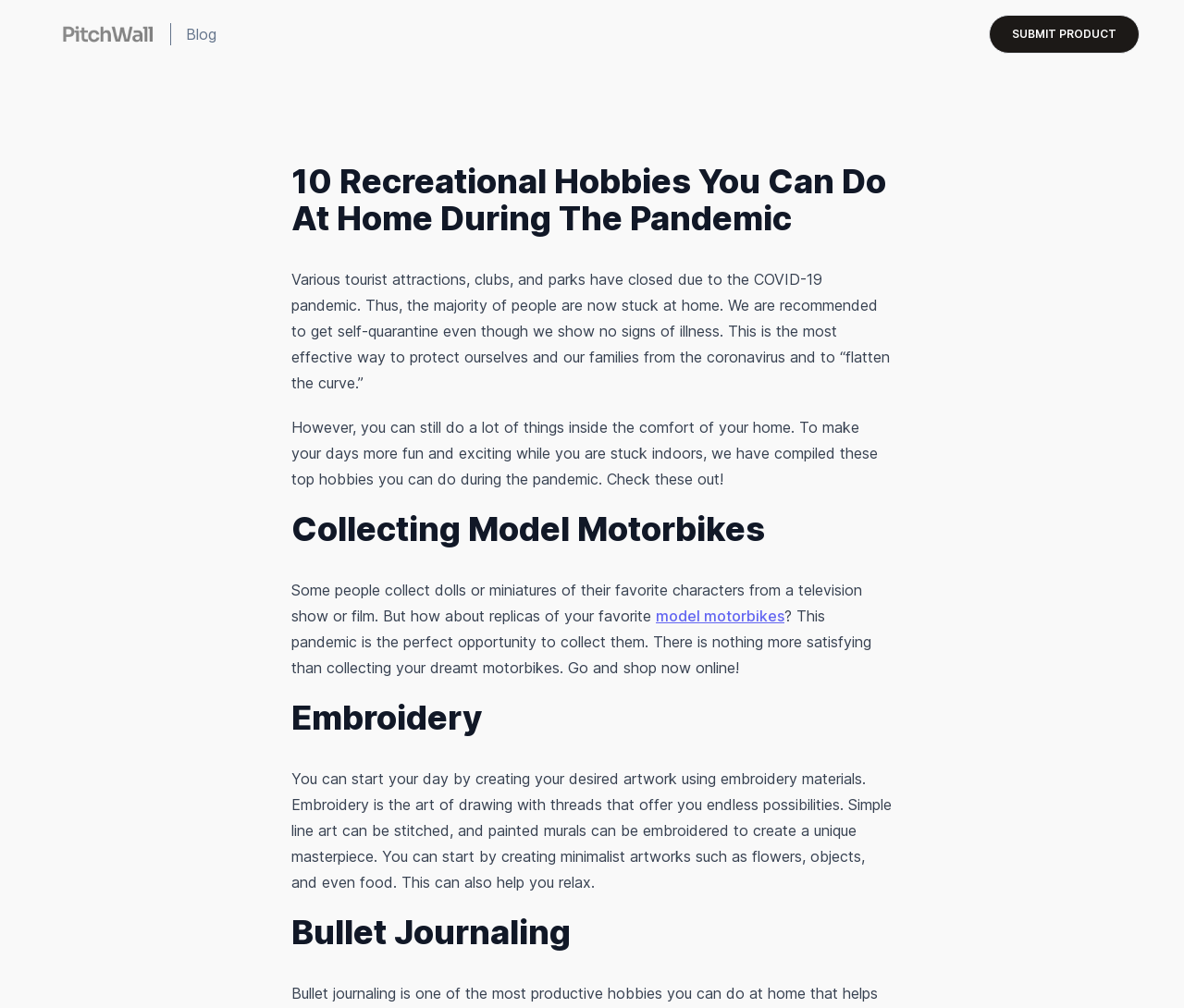Reply to the question with a single word or phrase:
How many hobbies are mentioned on the webpage?

at least 3